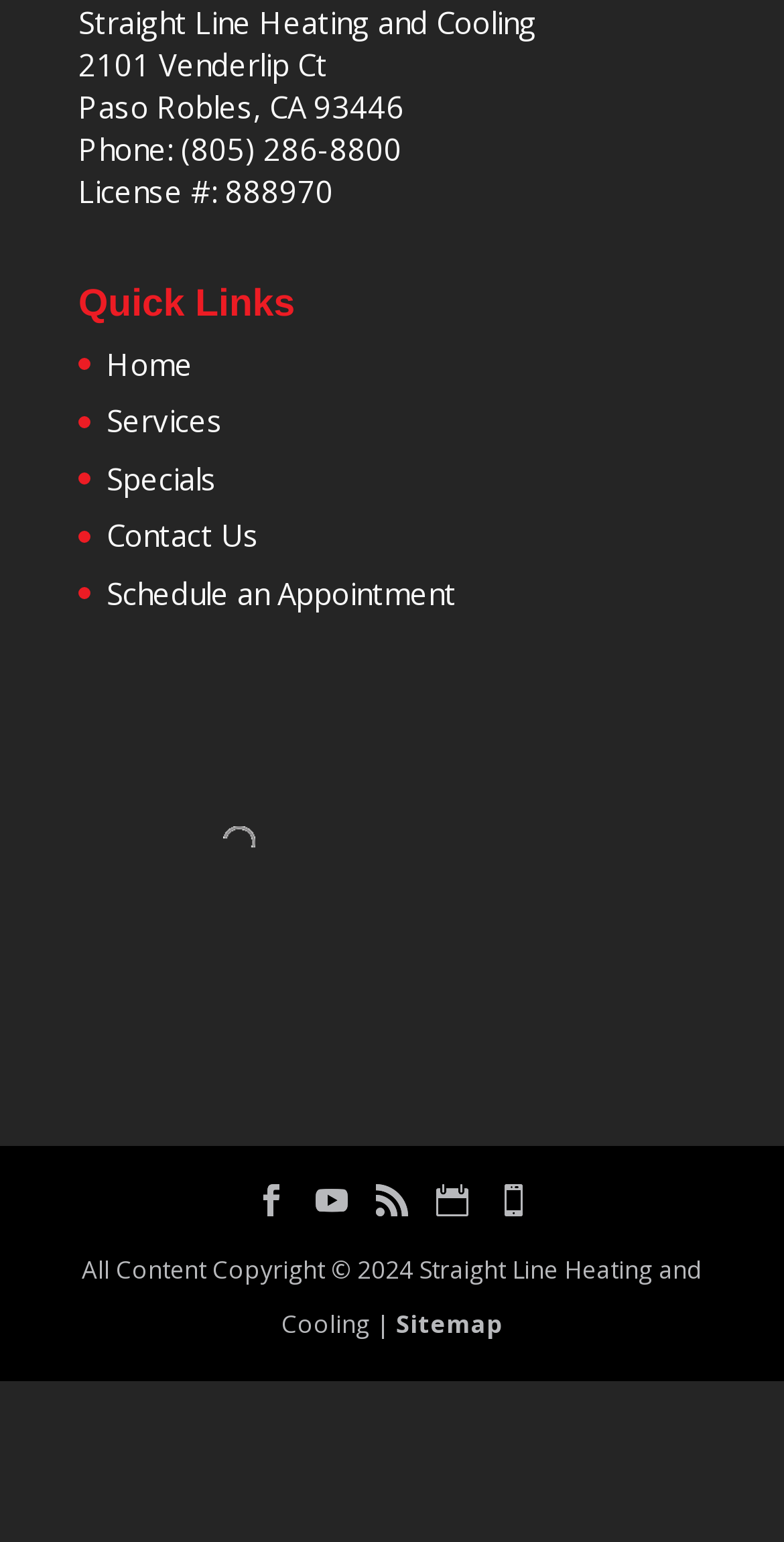What is the license number?
Refer to the image and provide a thorough answer to the question.

The license number is obtained from the static text element that reads 'License #: 888970'.